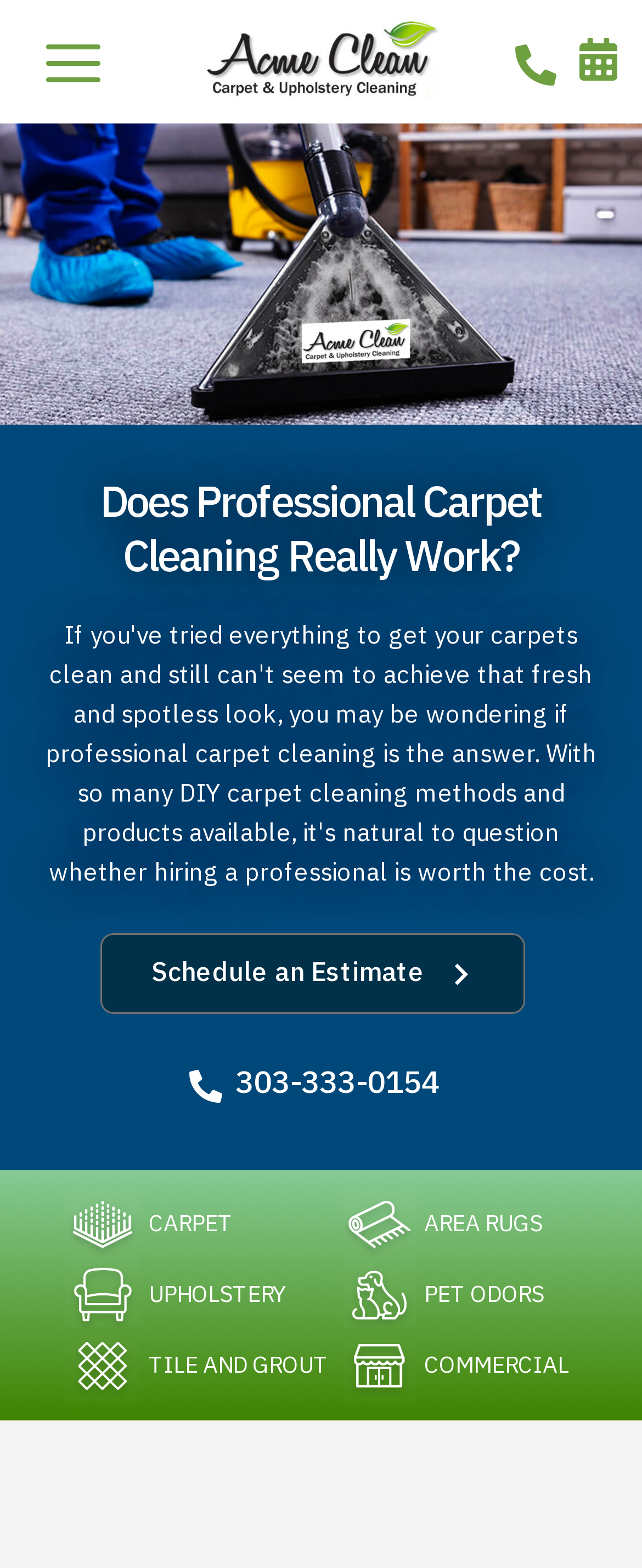Please identify the bounding box coordinates of the region to click in order to complete the given instruction: "Learn about 'TILE AND GROUT' cleaning". The coordinates should be four float numbers between 0 and 1, i.e., [left, top, right, bottom].

[0.103, 0.86, 0.511, 0.879]